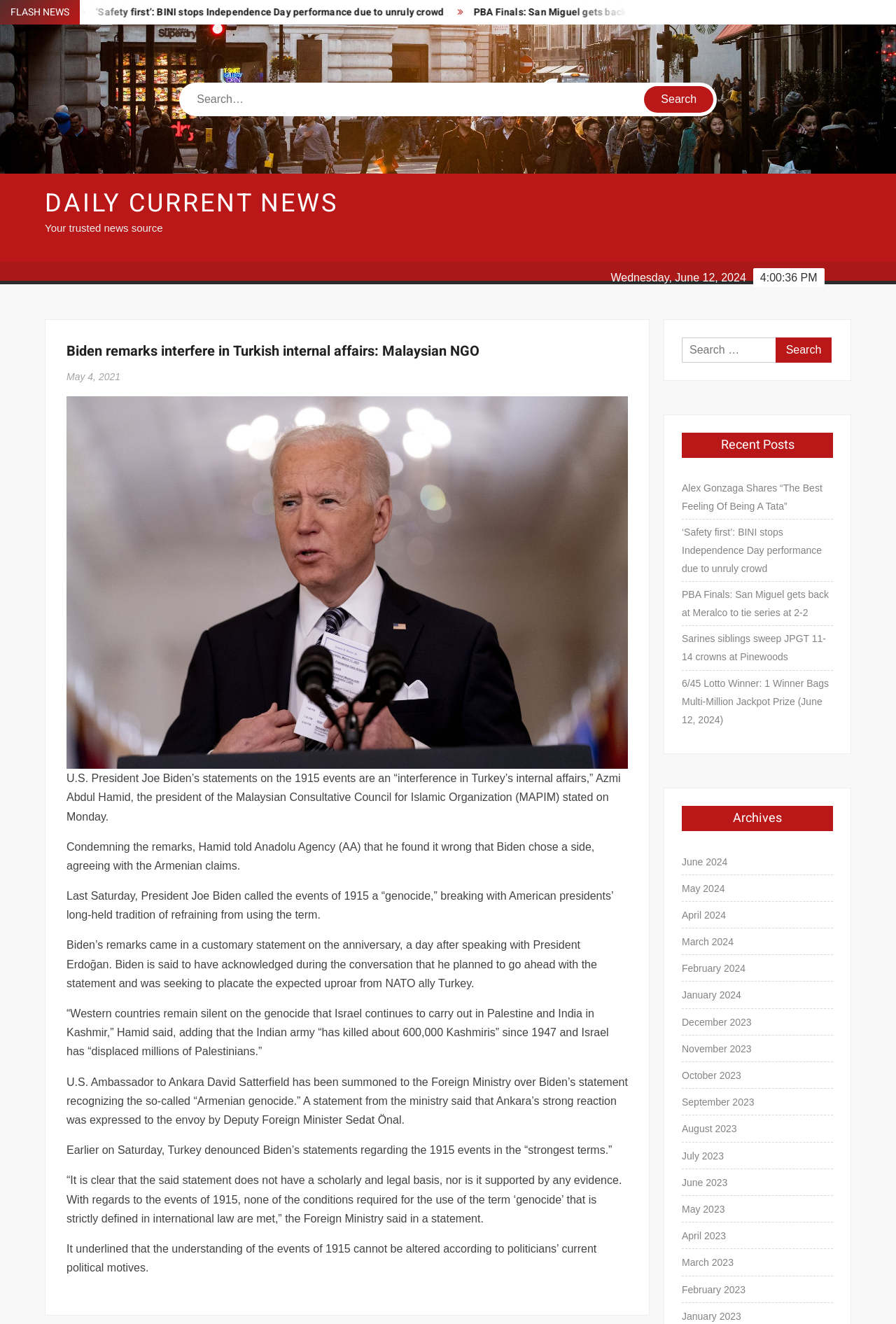What is the date displayed on the webpage?
Answer the question based on the image using a single word or a brief phrase.

Wednesday, June 12, 2024